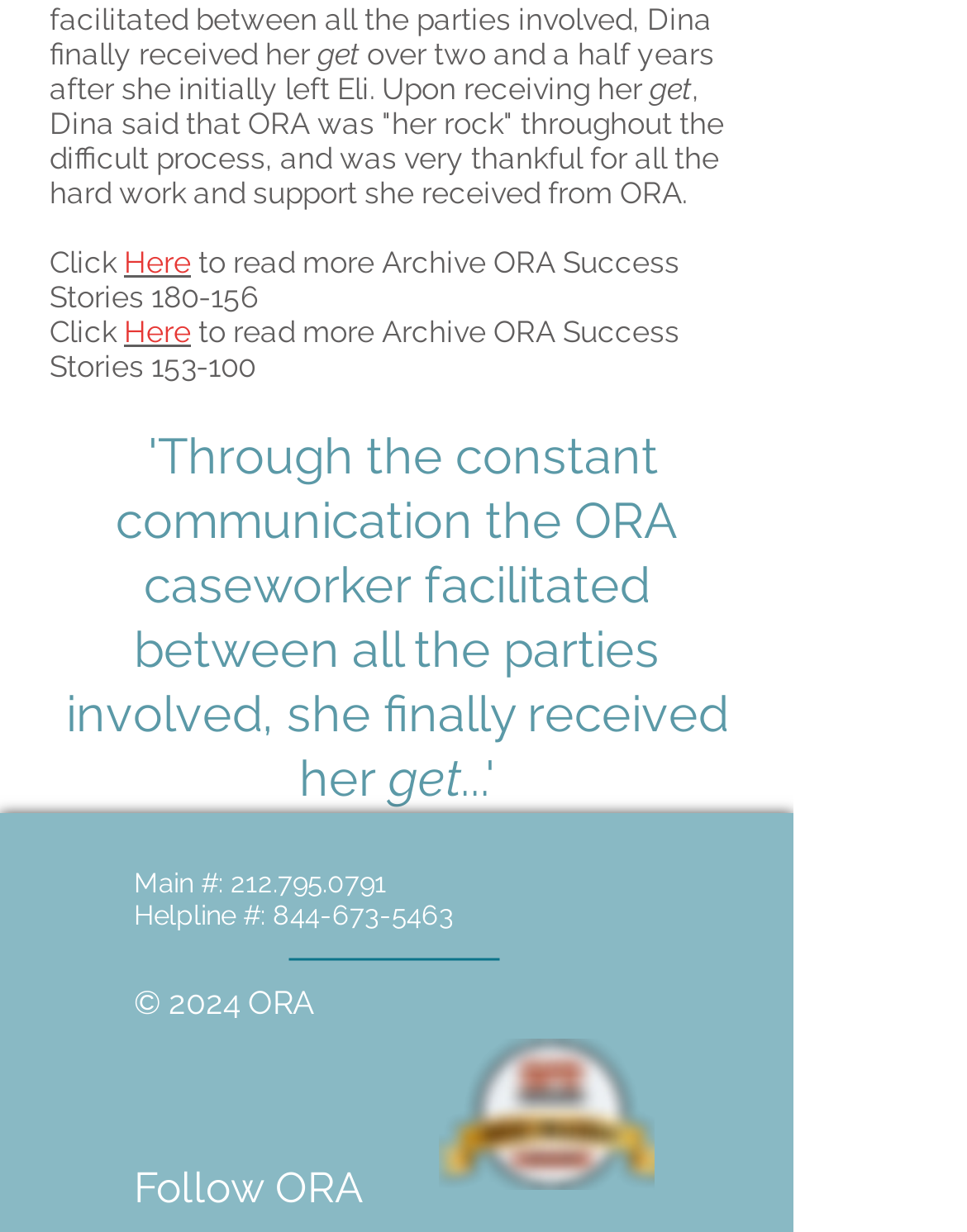Identify the bounding box coordinates necessary to click and complete the given instruction: "Follow ORA on Facebook".

[0.138, 0.875, 0.195, 0.92]